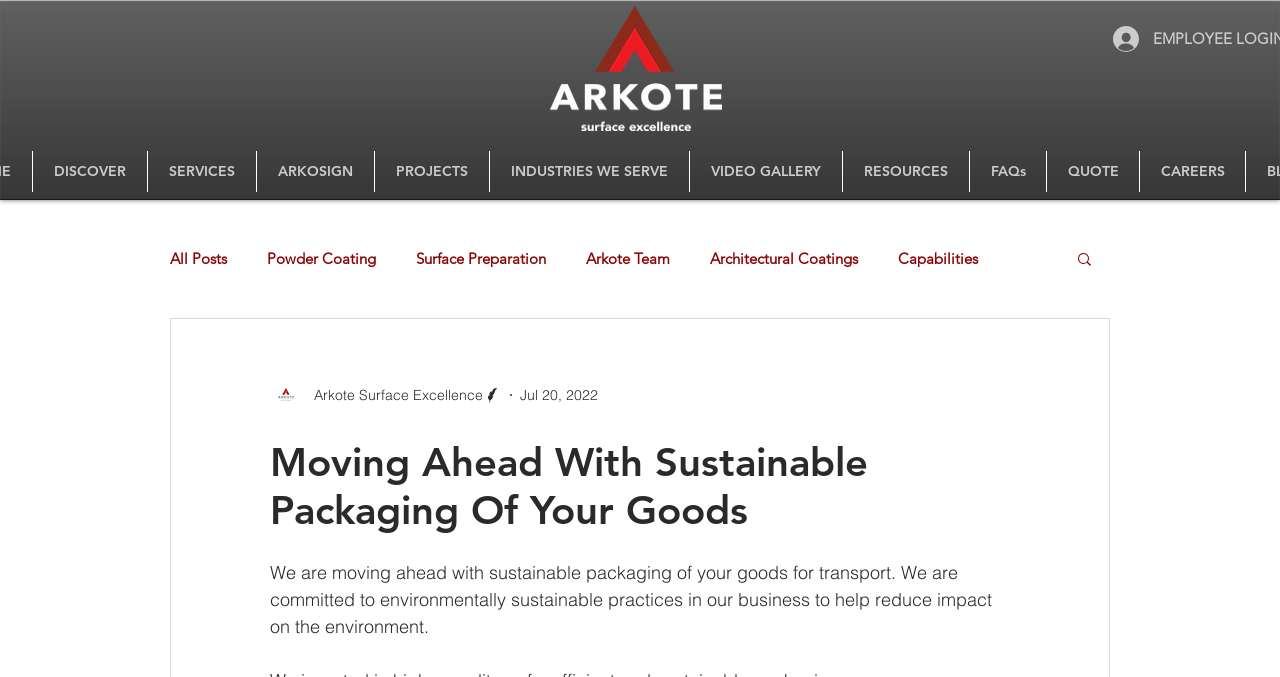Could you determine the bounding box coordinates of the clickable element to complete the instruction: "Click the 'Home page' link"? Provide the coordinates as four float numbers between 0 and 1, i.e., [left, top, right, bottom].

None